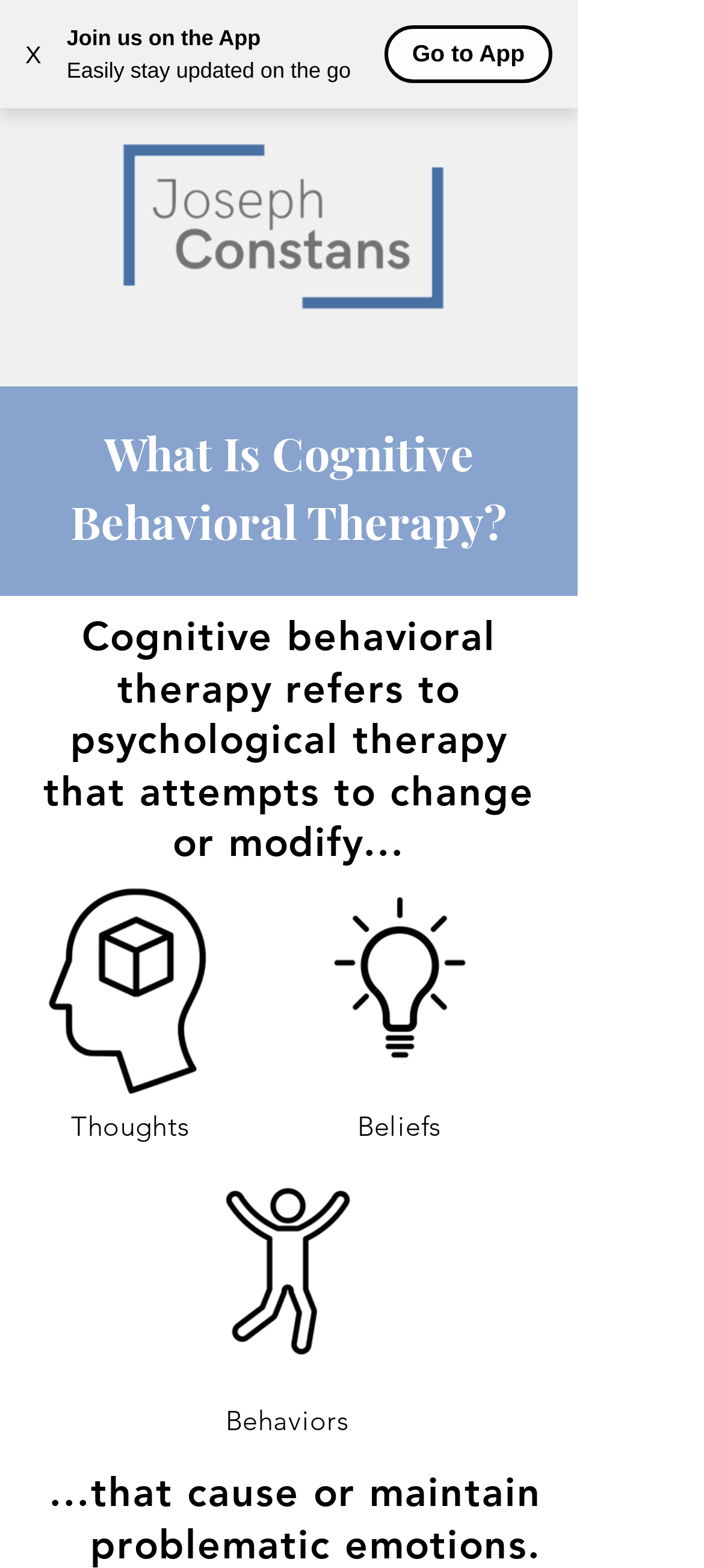Explain the contents of the webpage comprehensively.

The webpage is about Dr. Constans' cognitive behavioral therapy (CBT) services. At the top left corner, there is a button with an "X" label. Next to it, there are three lines of text: "Join us on the App", "Easily stay updated on the go", and "Go to App". 

Below these elements, there is a large image of Dr. Constans, taking up most of the width of the page. 

The main content of the page starts with a heading "What Is Cognitive Behavioral Therapy?" located near the top center of the page. Below the heading, there is a paragraph of text that explains what cognitive behavioral therapy is. 

To the right of the paragraph, there are three images with corresponding labels: "Thoughts", "Beliefs", and "Behaviors". The images are arranged vertically, with "Thoughts" at the top, "Beliefs" in the middle, and "Behaviors" at the bottom. The labels are placed next to their respective images.